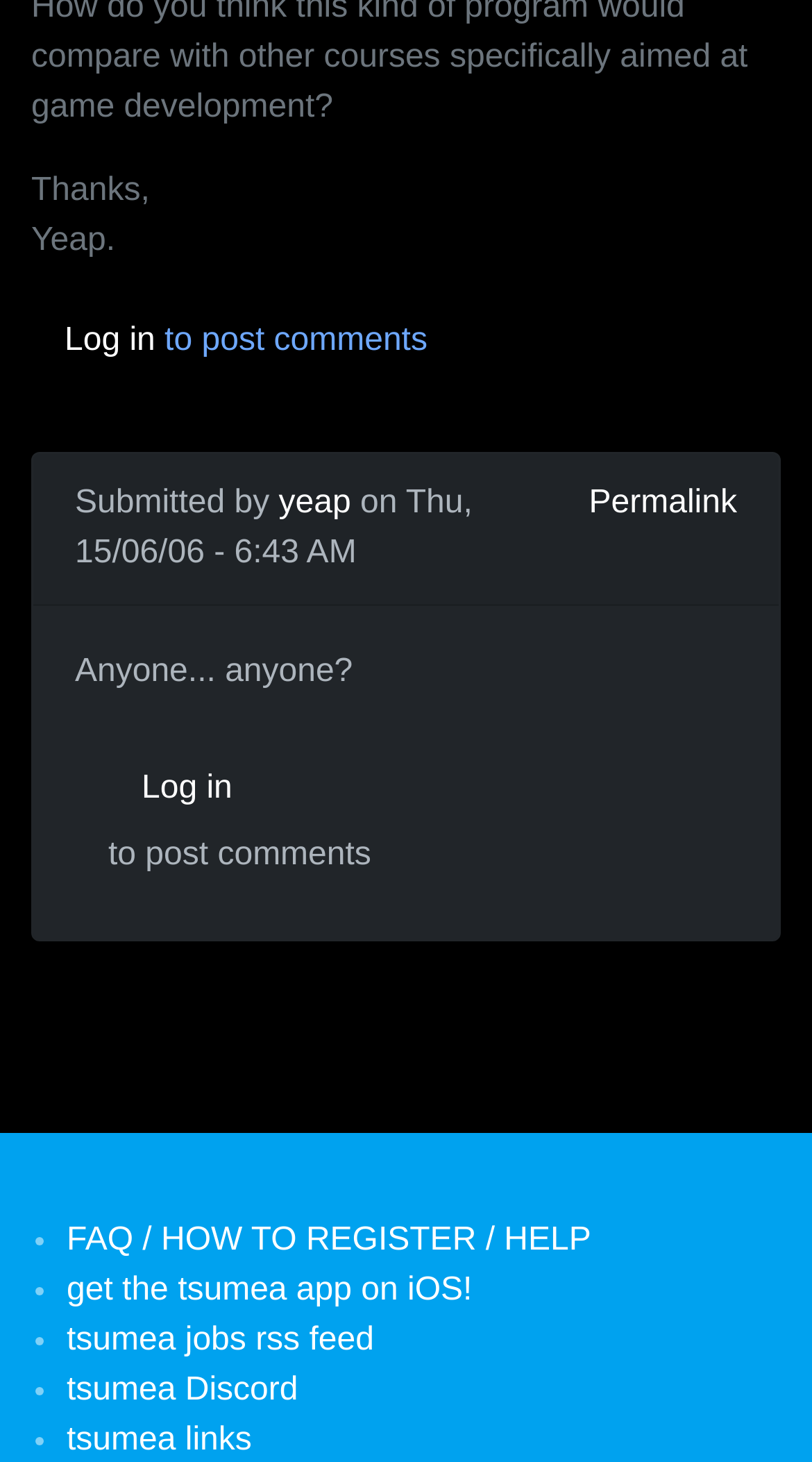Given the element description: "Permalink", predict the bounding box coordinates of the UI element it refers to, using four float numbers between 0 and 1, i.e., [left, top, right, bottom].

[0.725, 0.328, 0.908, 0.396]